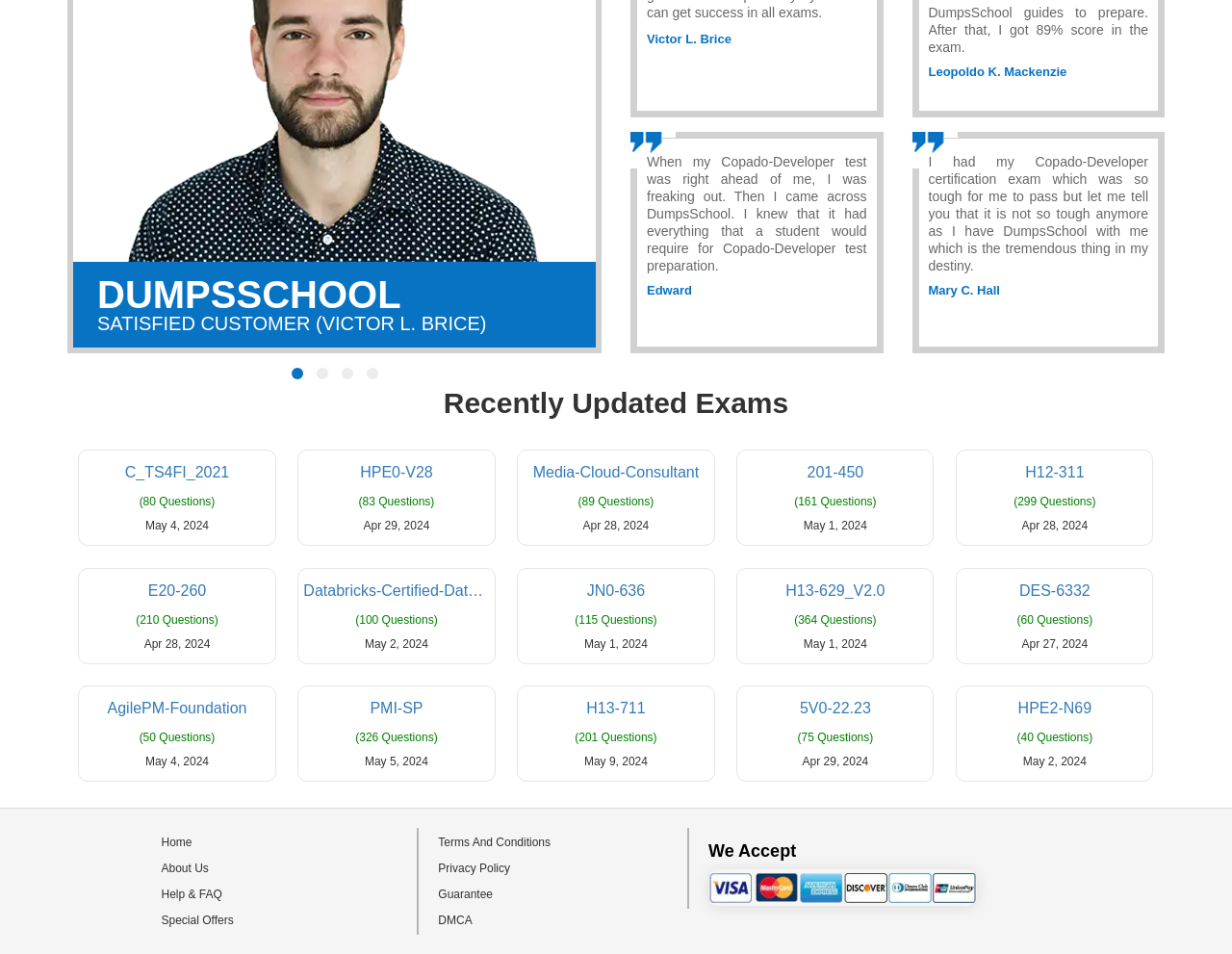Locate the coordinates of the bounding box for the clickable region that fulfills this instruction: "View the 'Recently Updated Exams'".

[0.055, 0.406, 0.945, 0.439]